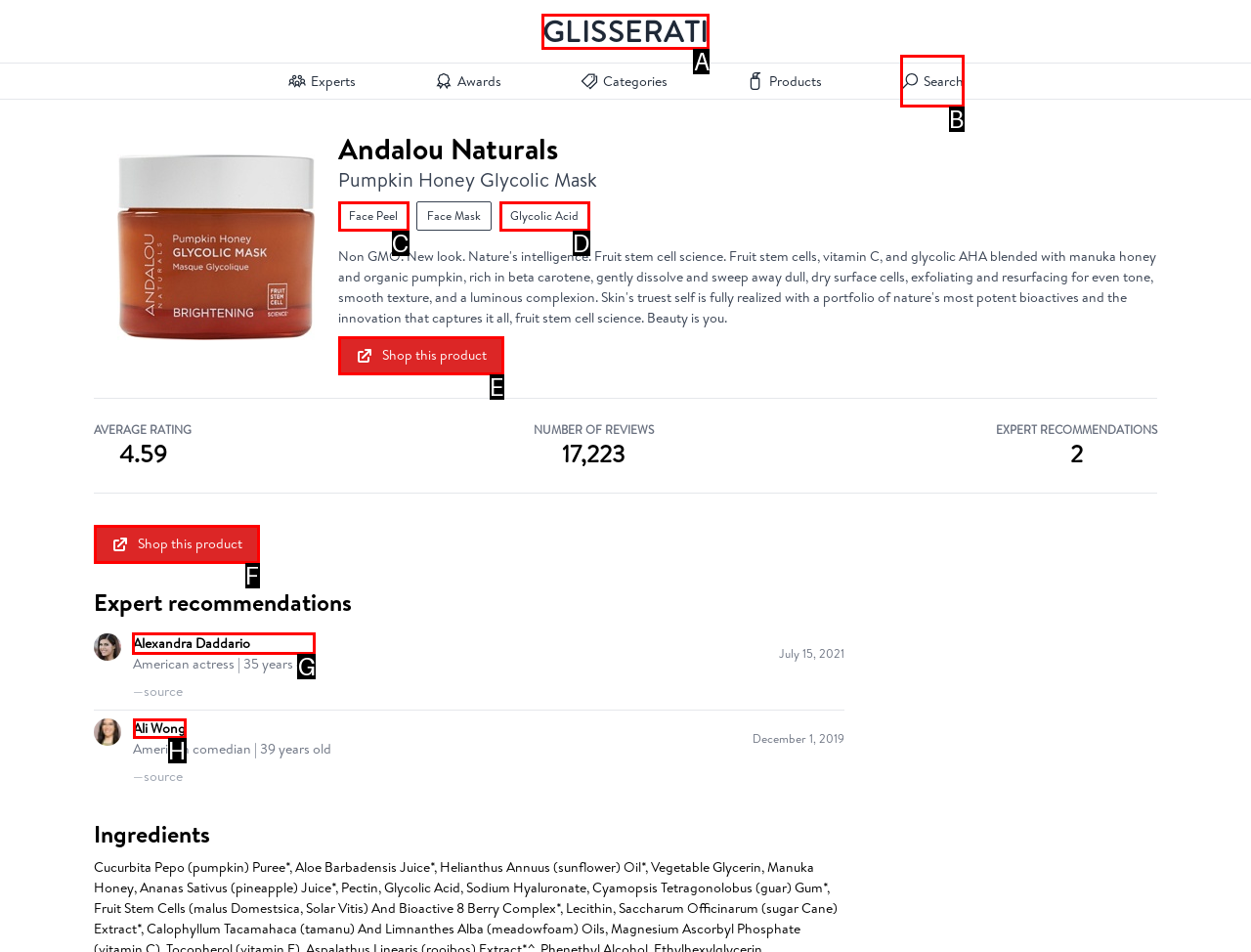Identify the correct UI element to click to follow this instruction: Read expert recommendations from Alexandra Daddario
Respond with the letter of the appropriate choice from the displayed options.

G